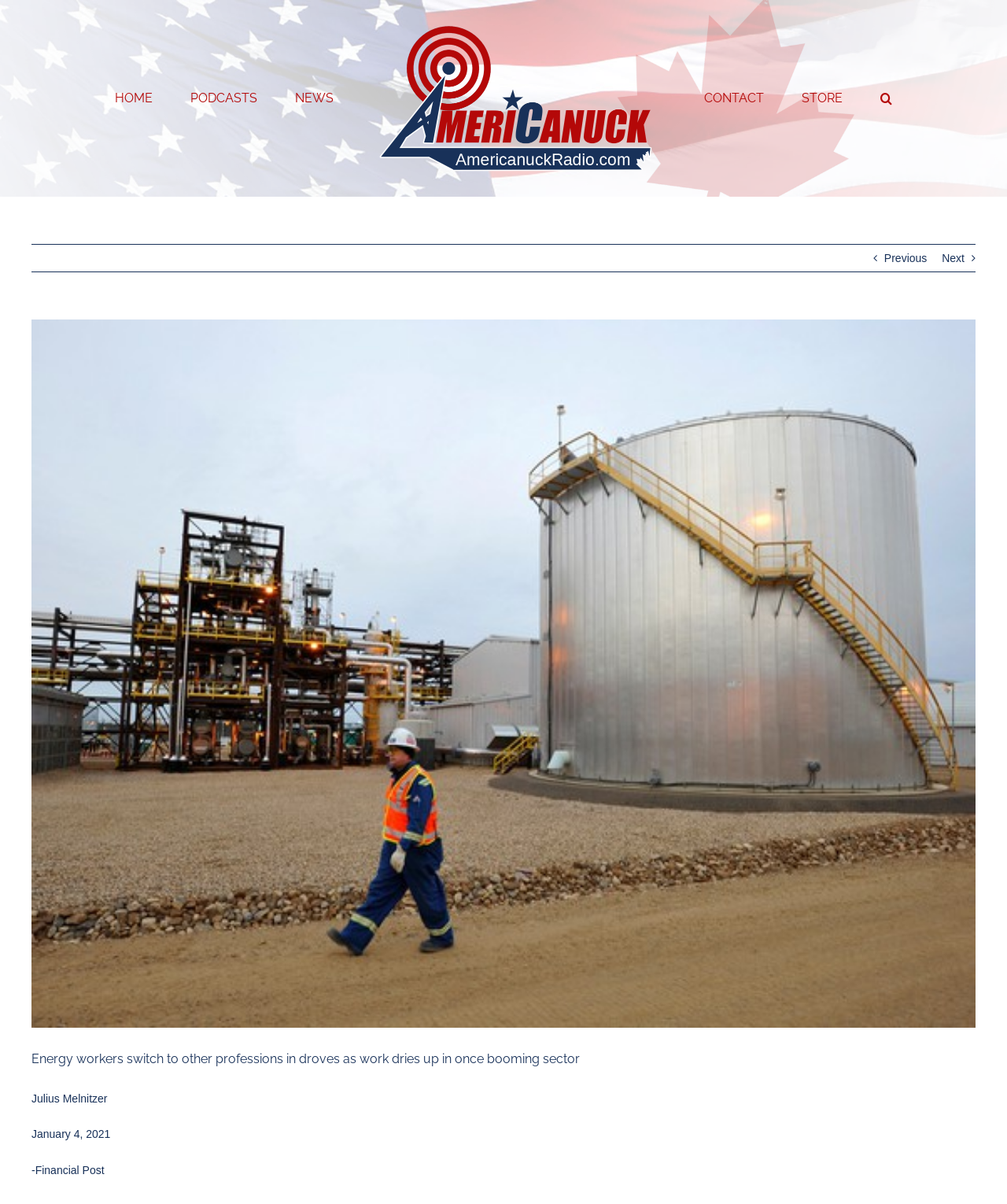What is the logo of this website? Please answer the question using a single word or phrase based on the image.

Americanuck Radio Logo